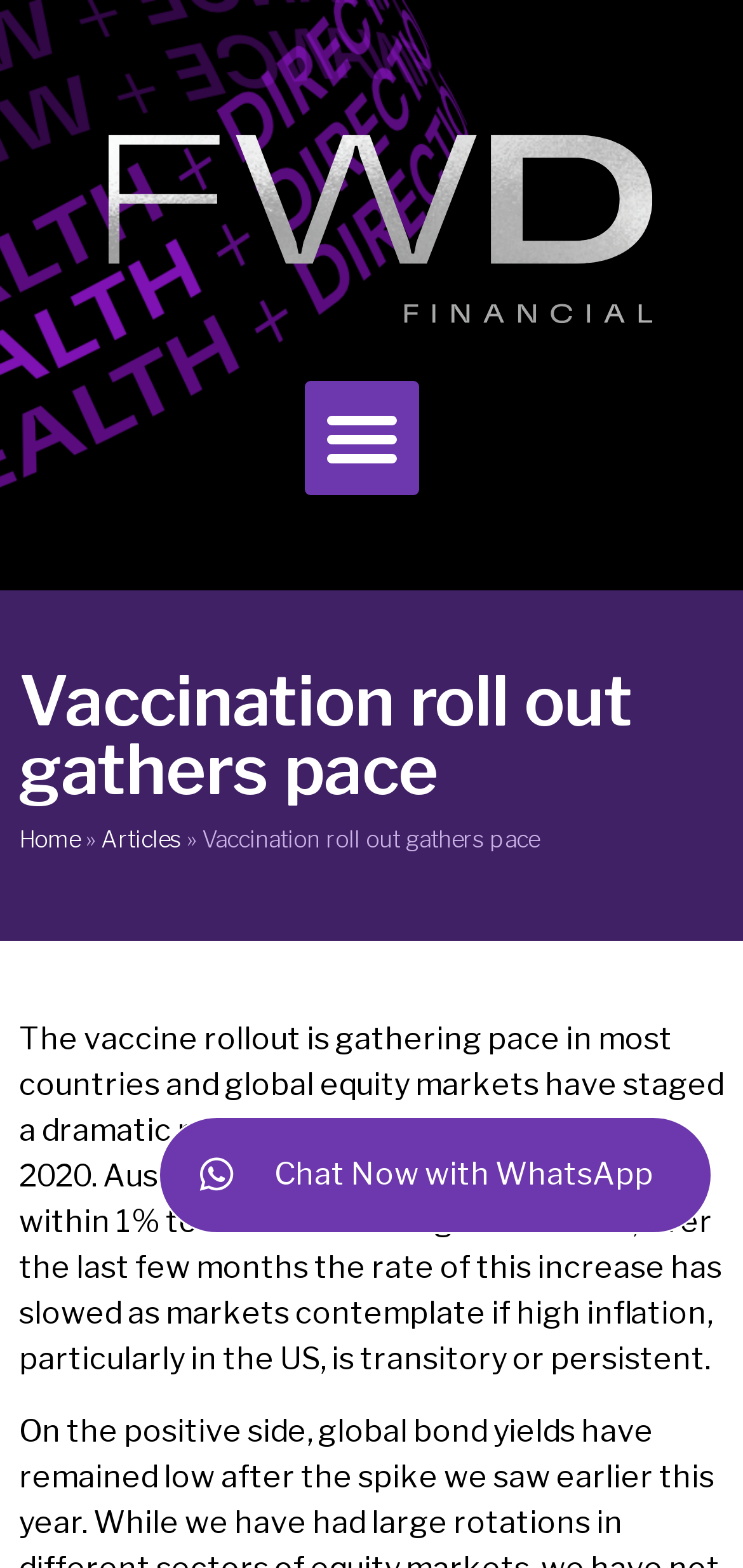What is the topic of the article?
Could you answer the question with a detailed and thorough explanation?

The topic of the article is mentioned in the heading 'Vaccination roll out gathers pace' and also in the static text that follows, which discusses the vaccine rollout and its impact on global equity markets.